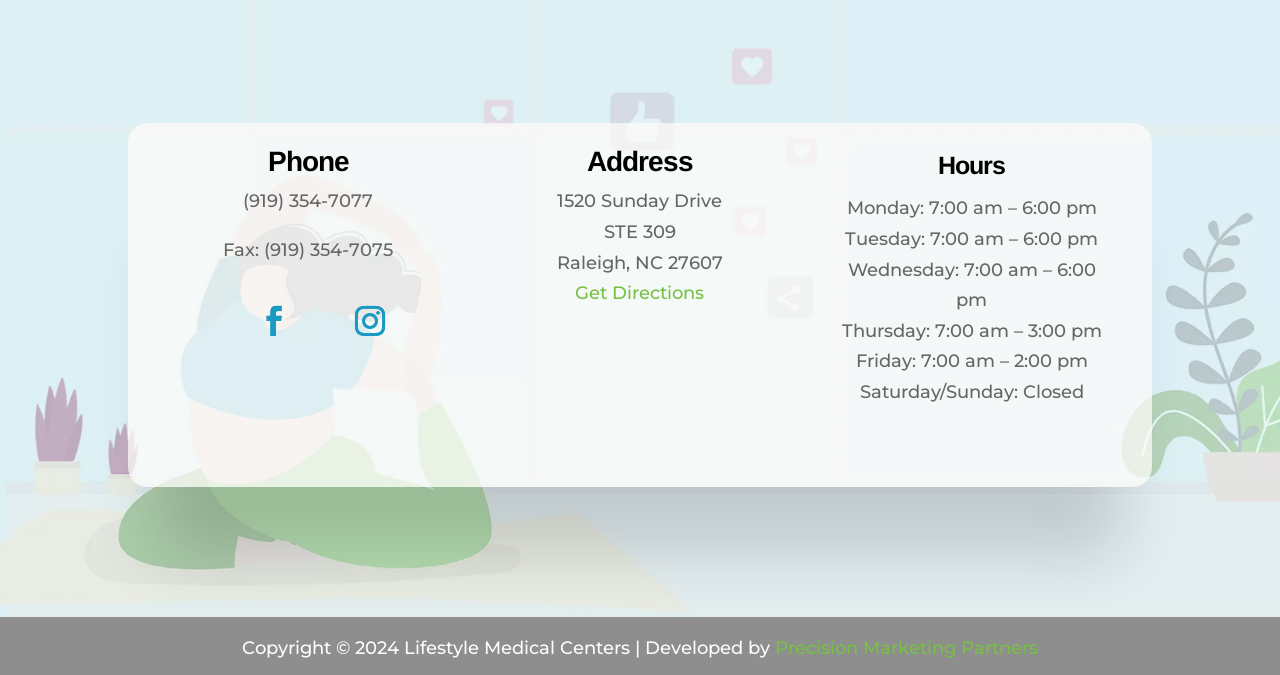Use a single word or phrase to answer the question:
What are the hours of operation on Mondays?

7:00 am – 6:00 pm